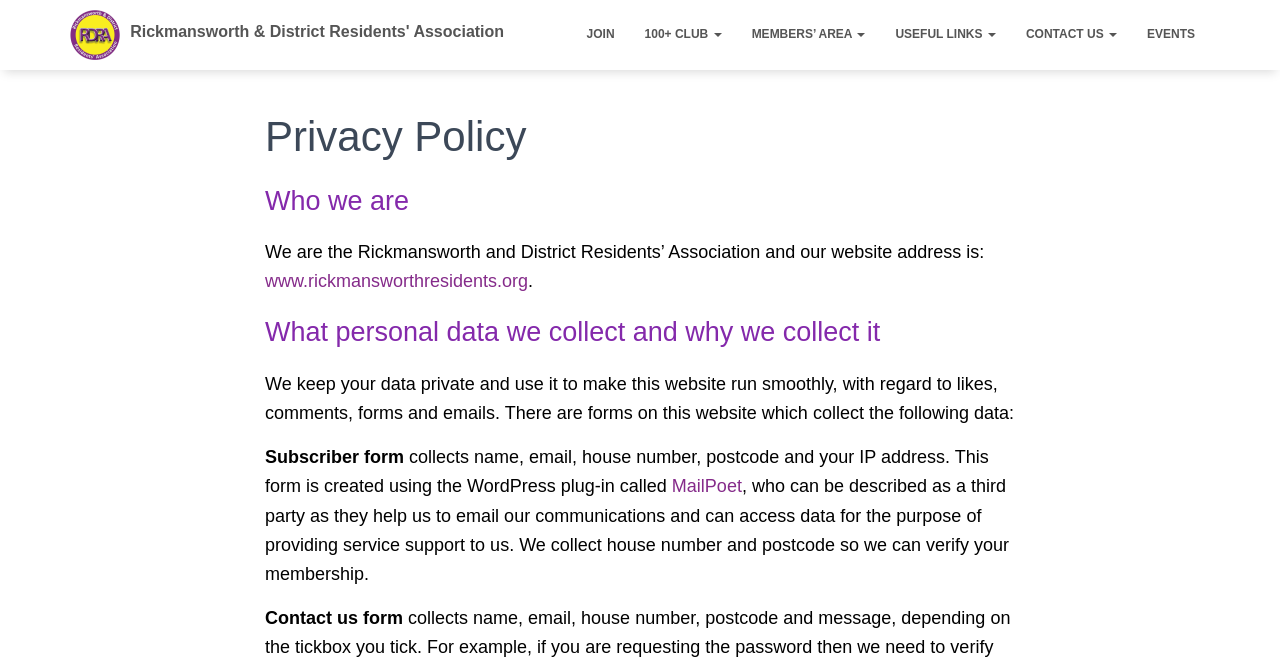How many forms are mentioned on this webpage?
Answer the question with a single word or phrase, referring to the image.

Two